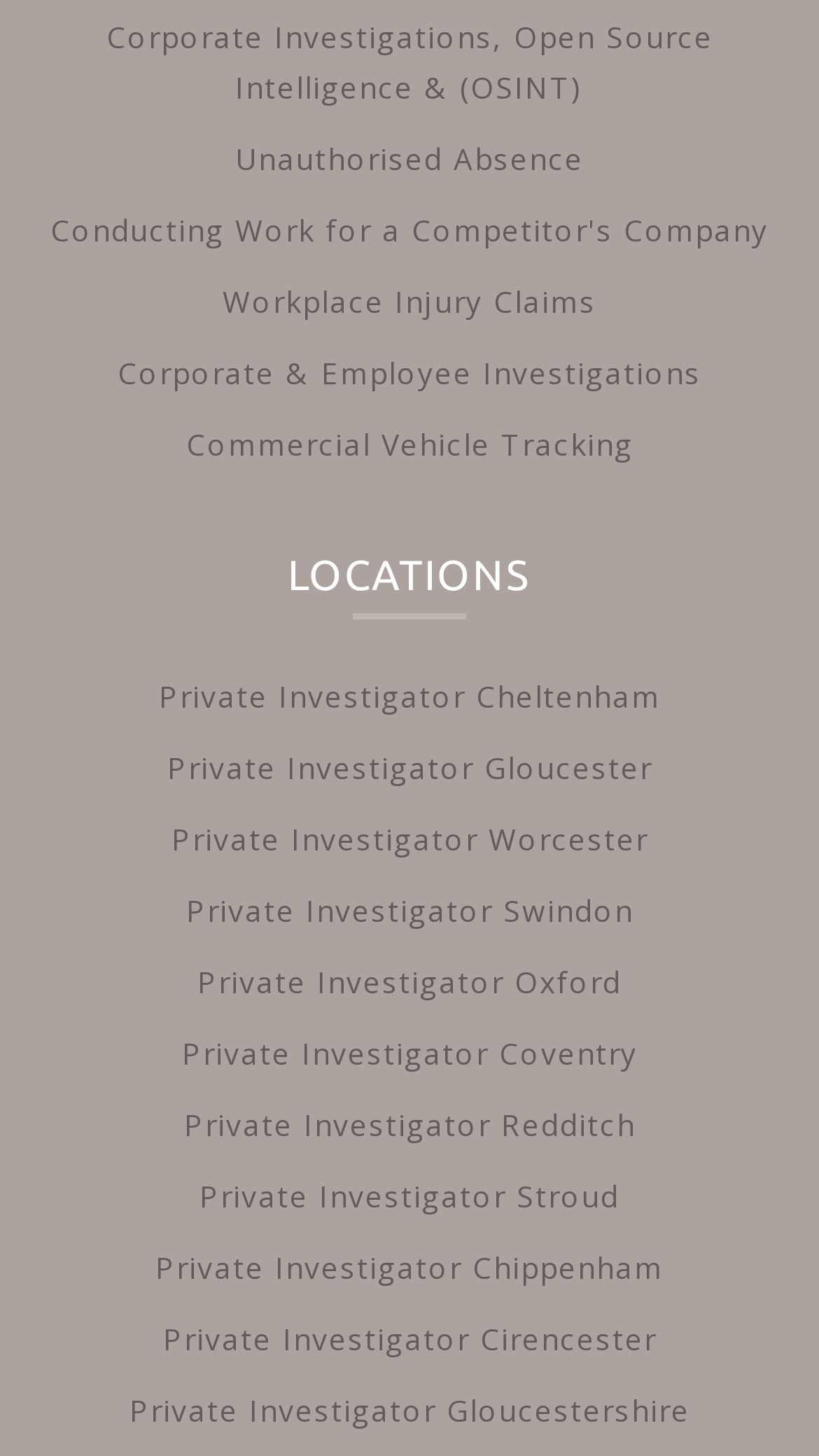Identify the bounding box of the HTML element described here: "Unauthorised Absence". Provide the coordinates as four float numbers between 0 and 1: [left, top, right, bottom].

[0.287, 0.096, 0.713, 0.123]